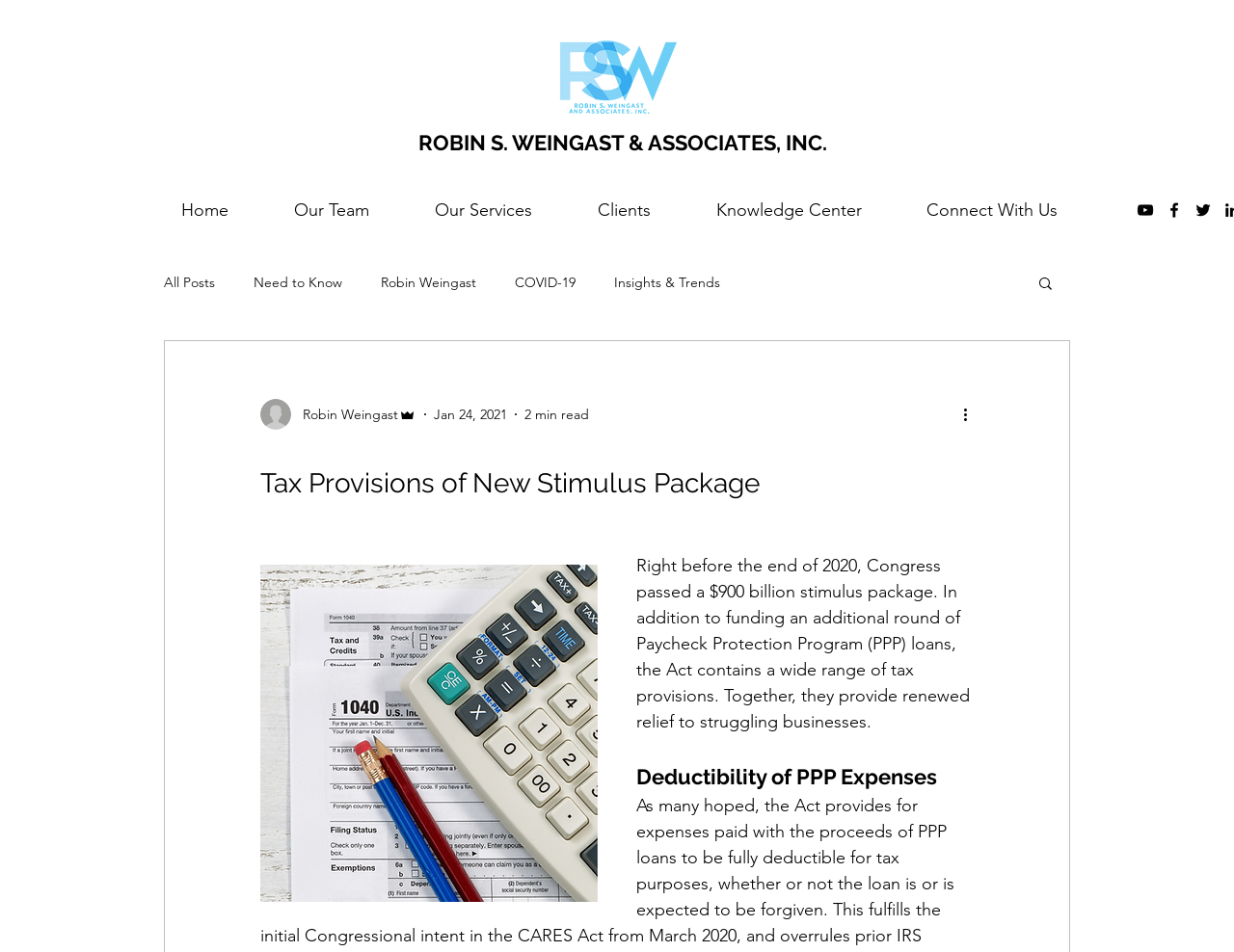Find the coordinates for the bounding box of the element with this description: "Anders Noren".

None